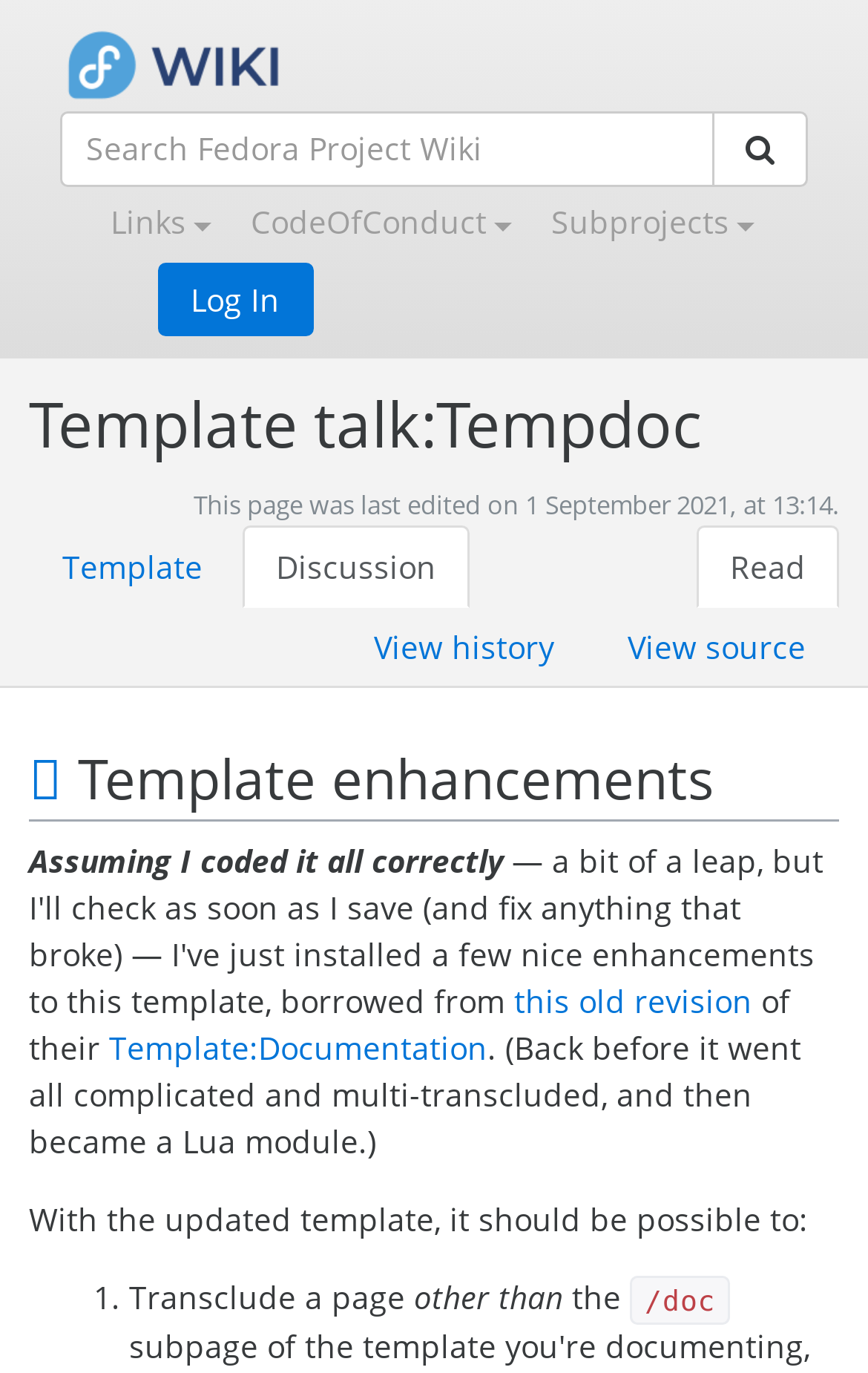From the details in the image, provide a thorough response to the question: What is the shortcut key for searching?

I found the shortcut key for searching by looking at the searchbox element which has a key shortcut of Alt+f.